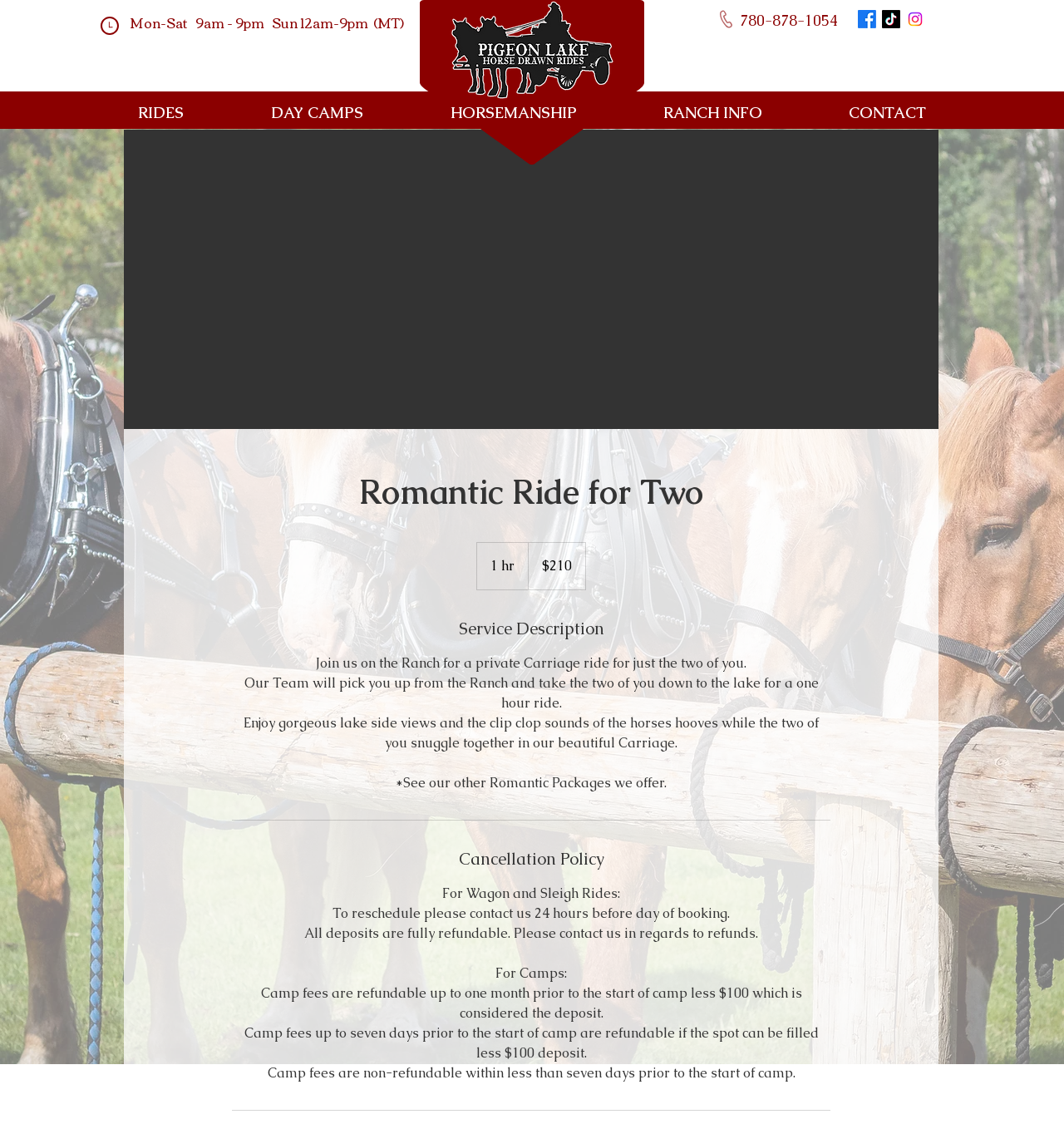Identify the bounding box coordinates of the HTML element based on this description: "DAY CAMPS".

[0.213, 0.081, 0.382, 0.119]